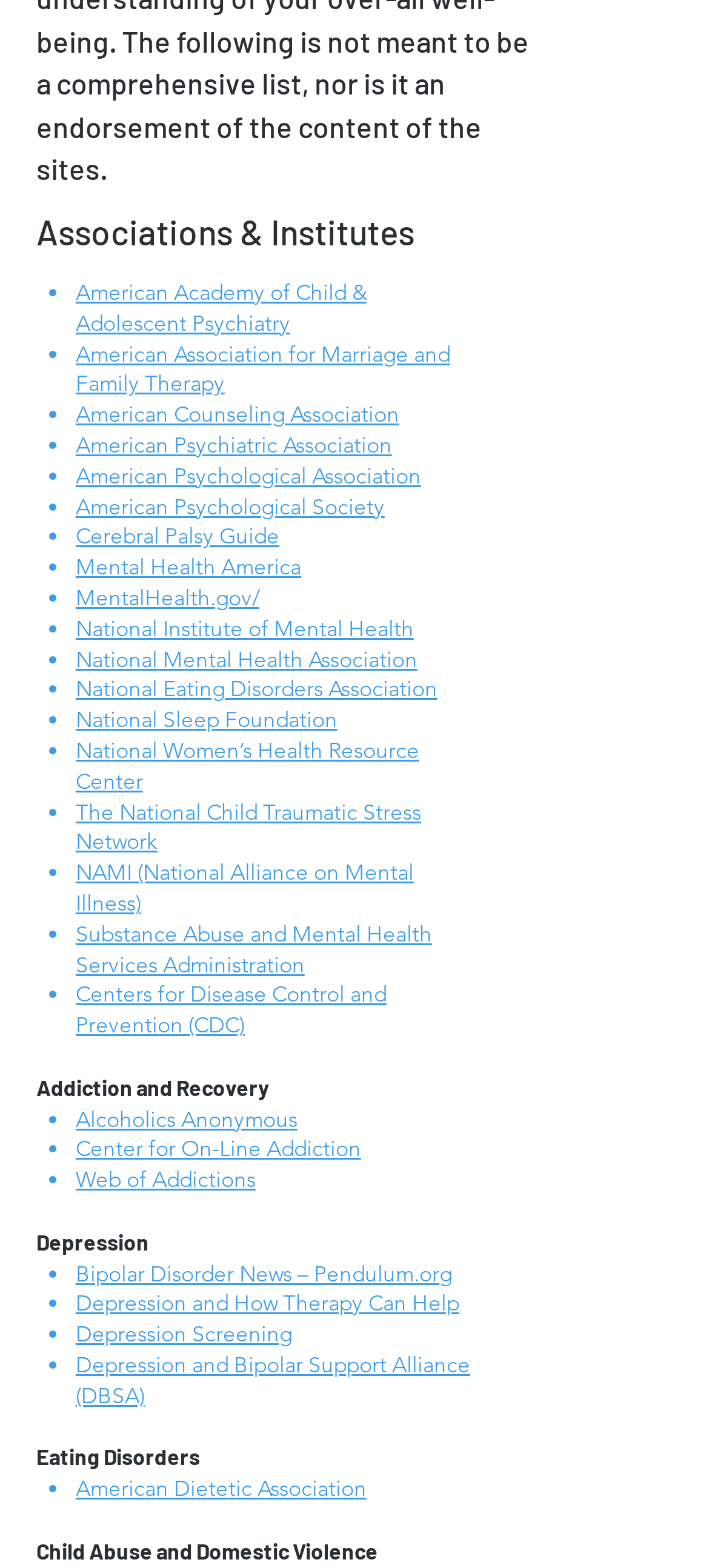Please identify the bounding box coordinates of the element's region that should be clicked to execute the following instruction: "Check out American Dietetic Association". The bounding box coordinates must be four float numbers between 0 and 1, i.e., [left, top, right, bottom].

[0.107, 0.94, 0.517, 0.958]